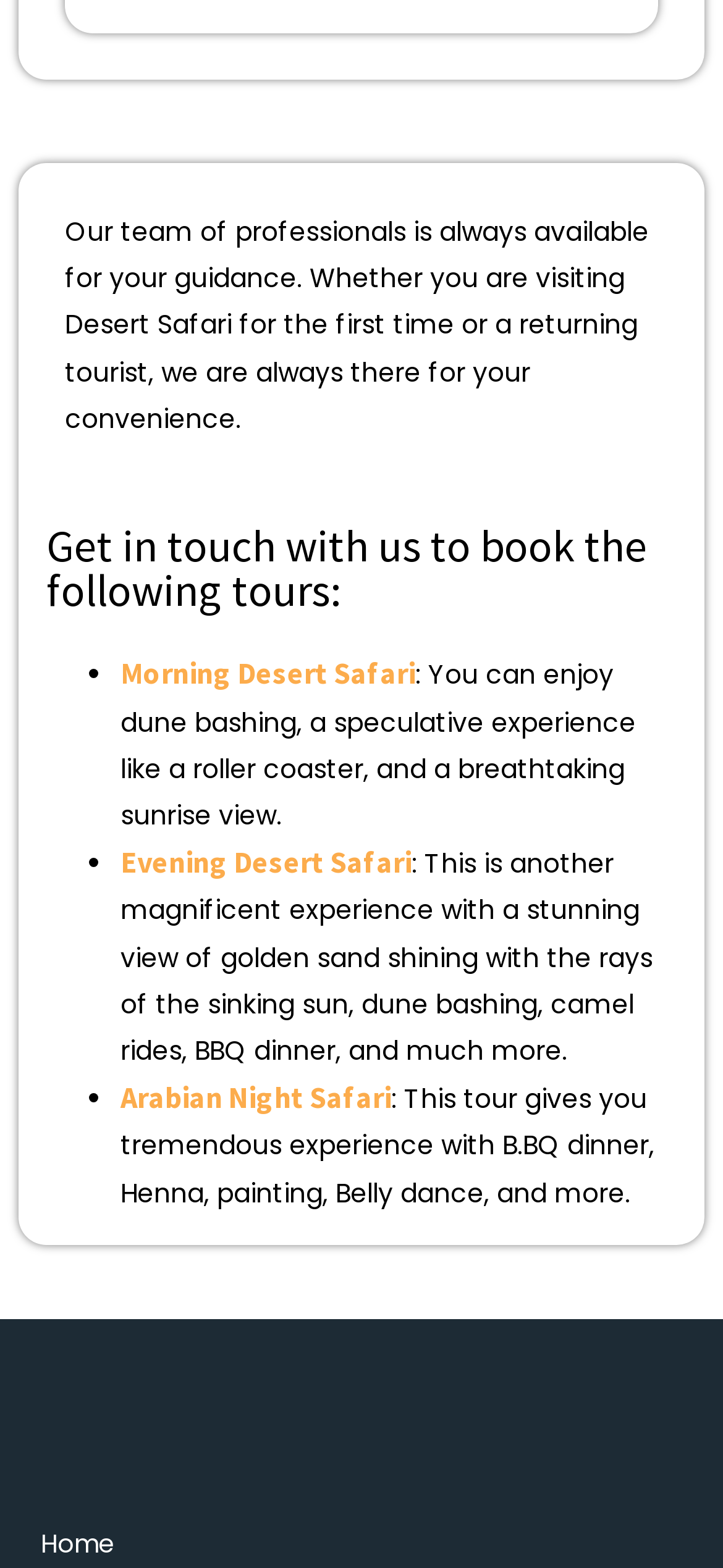Determine the bounding box coordinates for the clickable element required to fulfill the instruction: "Visit Home page". Provide the coordinates as four float numbers between 0 and 1, i.e., [left, top, right, bottom].

[0.056, 0.966, 0.974, 0.996]